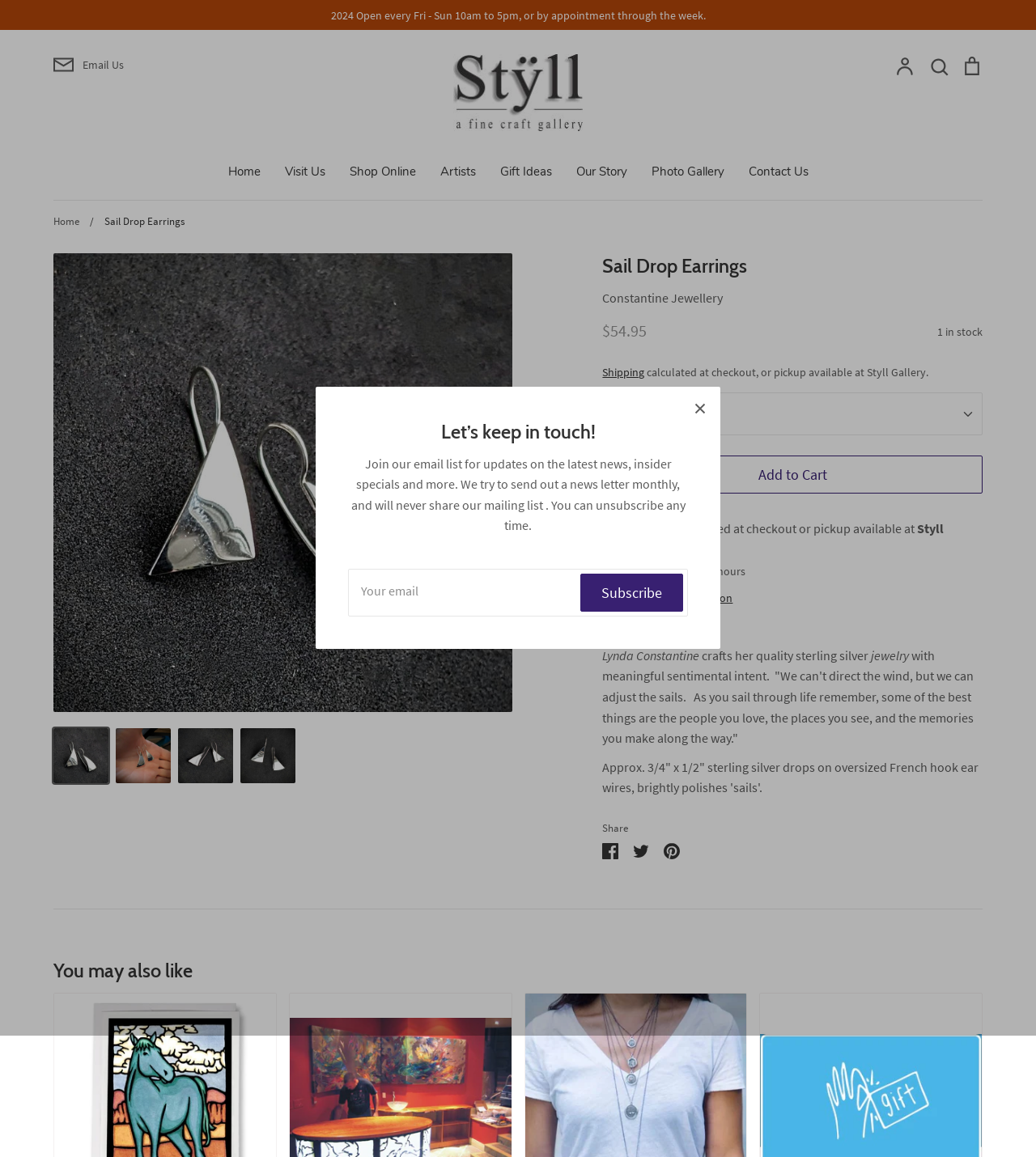Identify the bounding box coordinates of the element that should be clicked to fulfill this task: "View store information". The coordinates should be provided as four float numbers between 0 and 1, i.e., [left, top, right, bottom].

[0.602, 0.509, 0.707, 0.523]